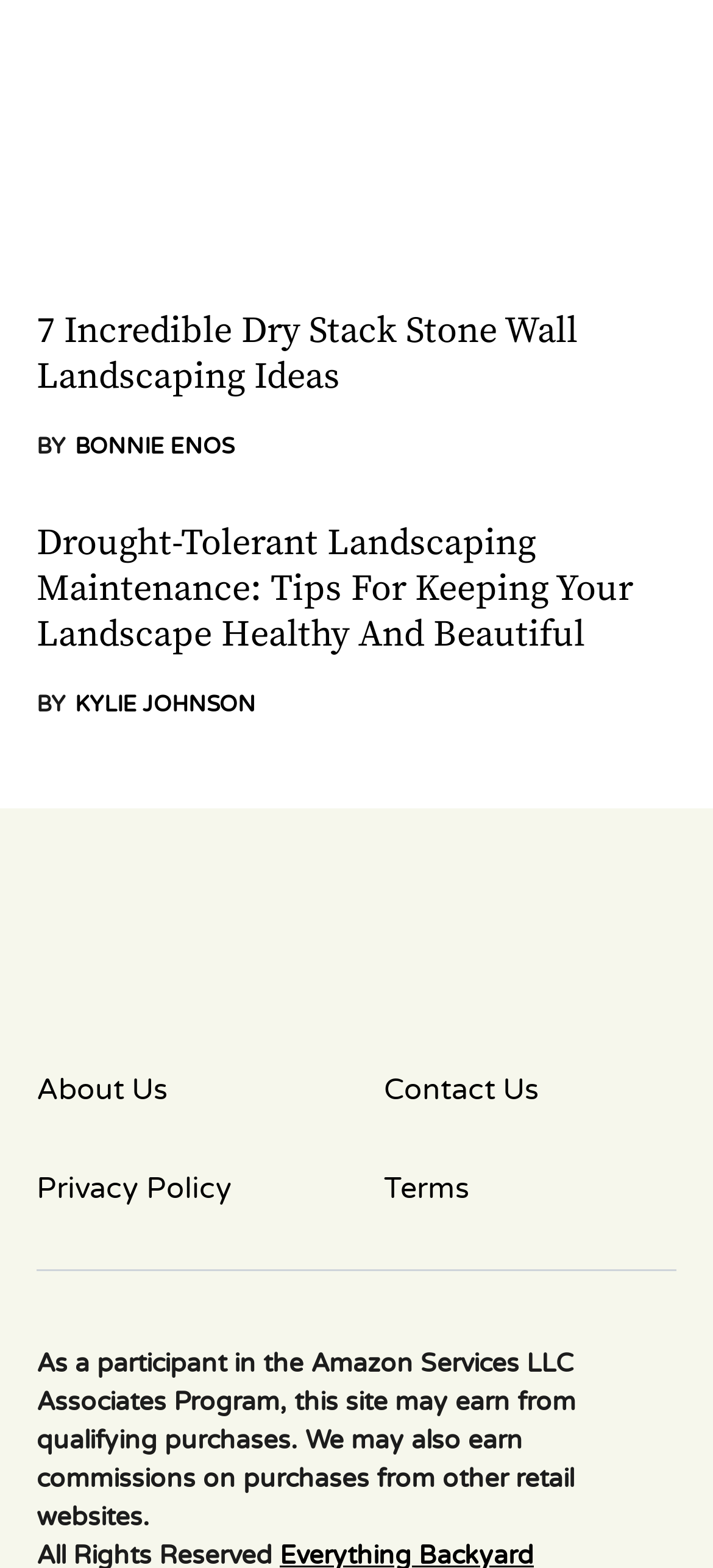Locate the bounding box of the UI element with the following description: "Terms".

[0.538, 0.744, 0.949, 0.772]